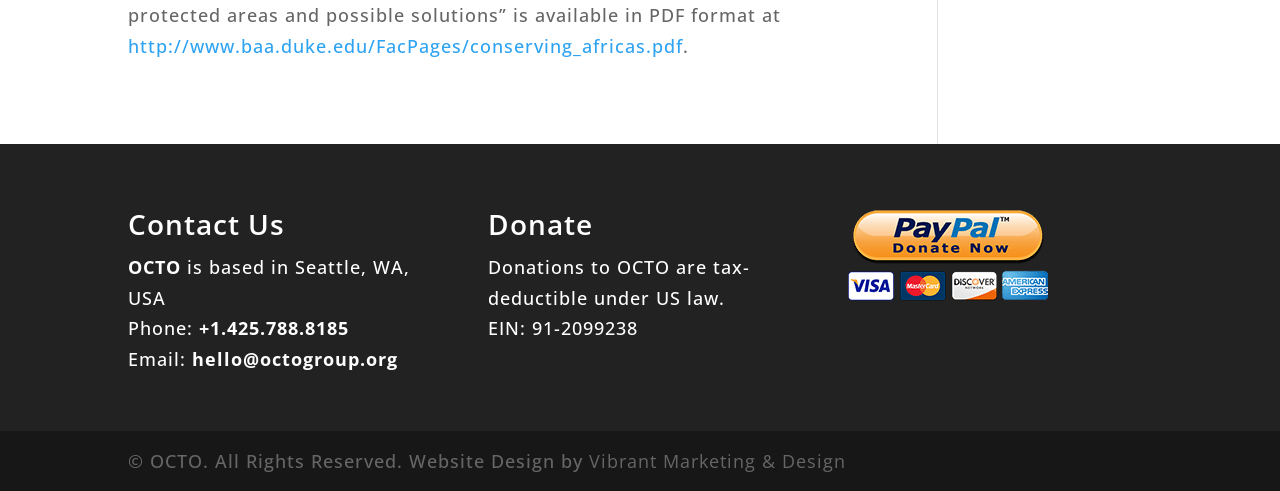Identify the bounding box for the UI element that is described as follows: "Angel Number Meanings".

None